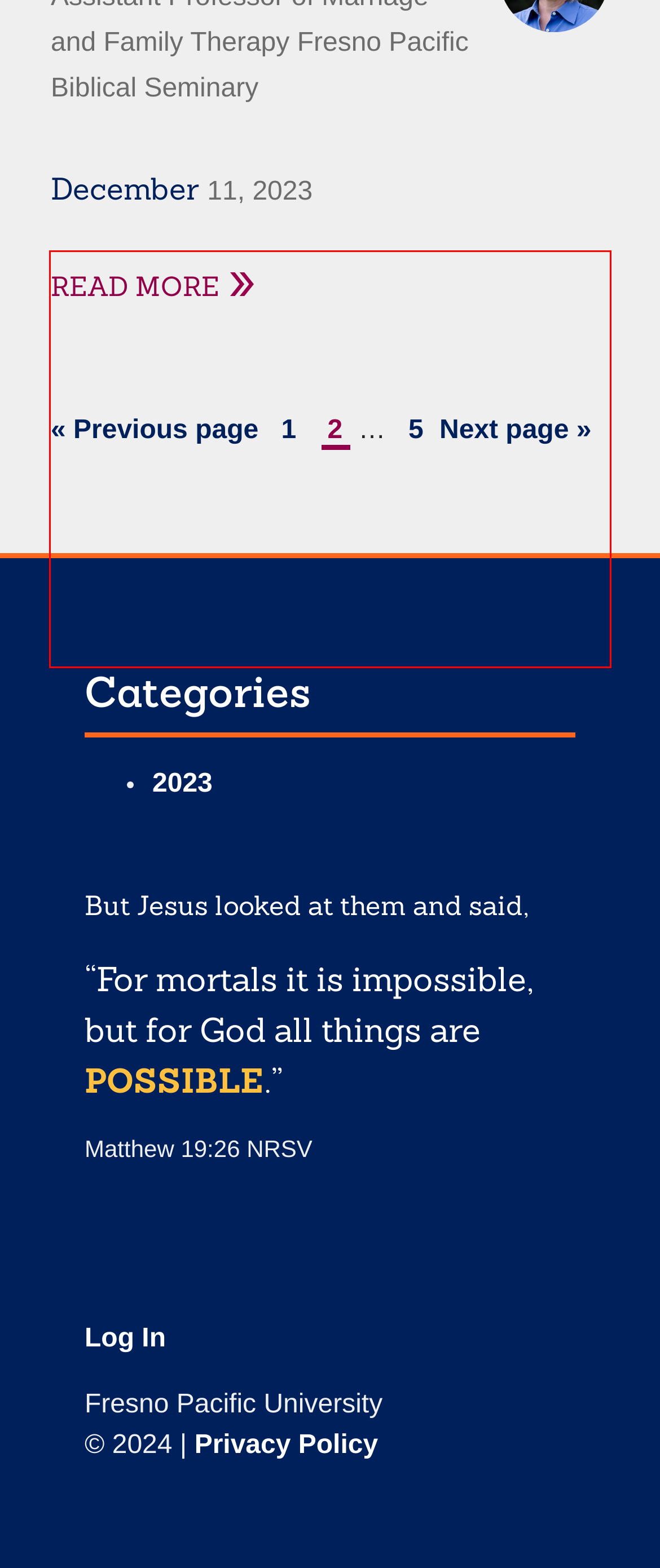Examine the webpage screenshot, find the red bounding box, and extract the text content within this marked area.

Starting with the prophet Joel, Peter reminds the people of God’s promise. God will pour out the Holy Spirit on all people, women and men alike (Acts 2:17). He connects the arrival (or advent) of Jesus, his death and resurrection, as all part of this same promise. The arrival (or advent) of the Holy Spirit, poured out on the disciples at Pentecost, is the work of the exalted Jesus (Acts 2:33).